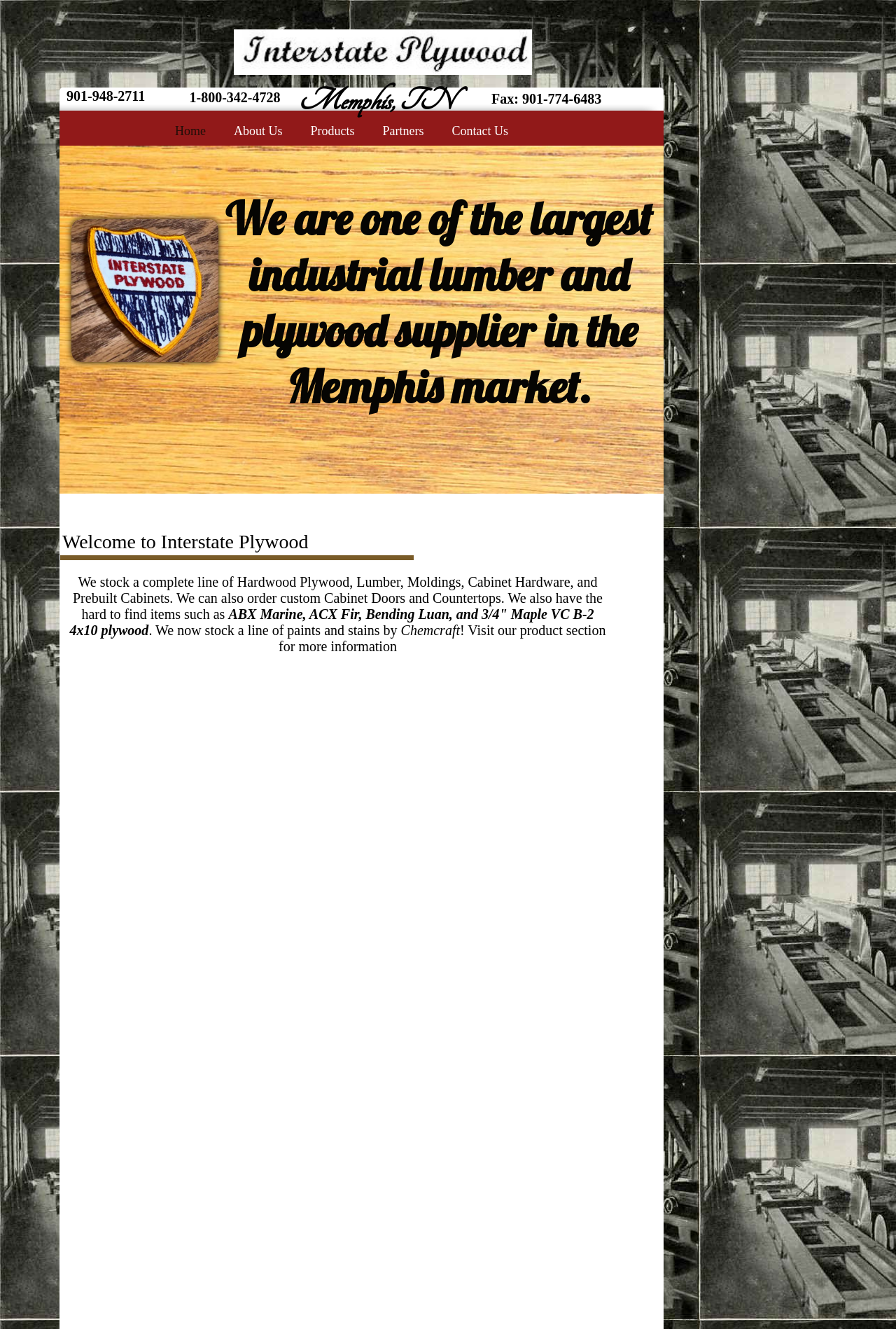Provide a short answer to the following question with just one word or phrase: What is the phone number of Interstate Plywood?

1-800-342-4728